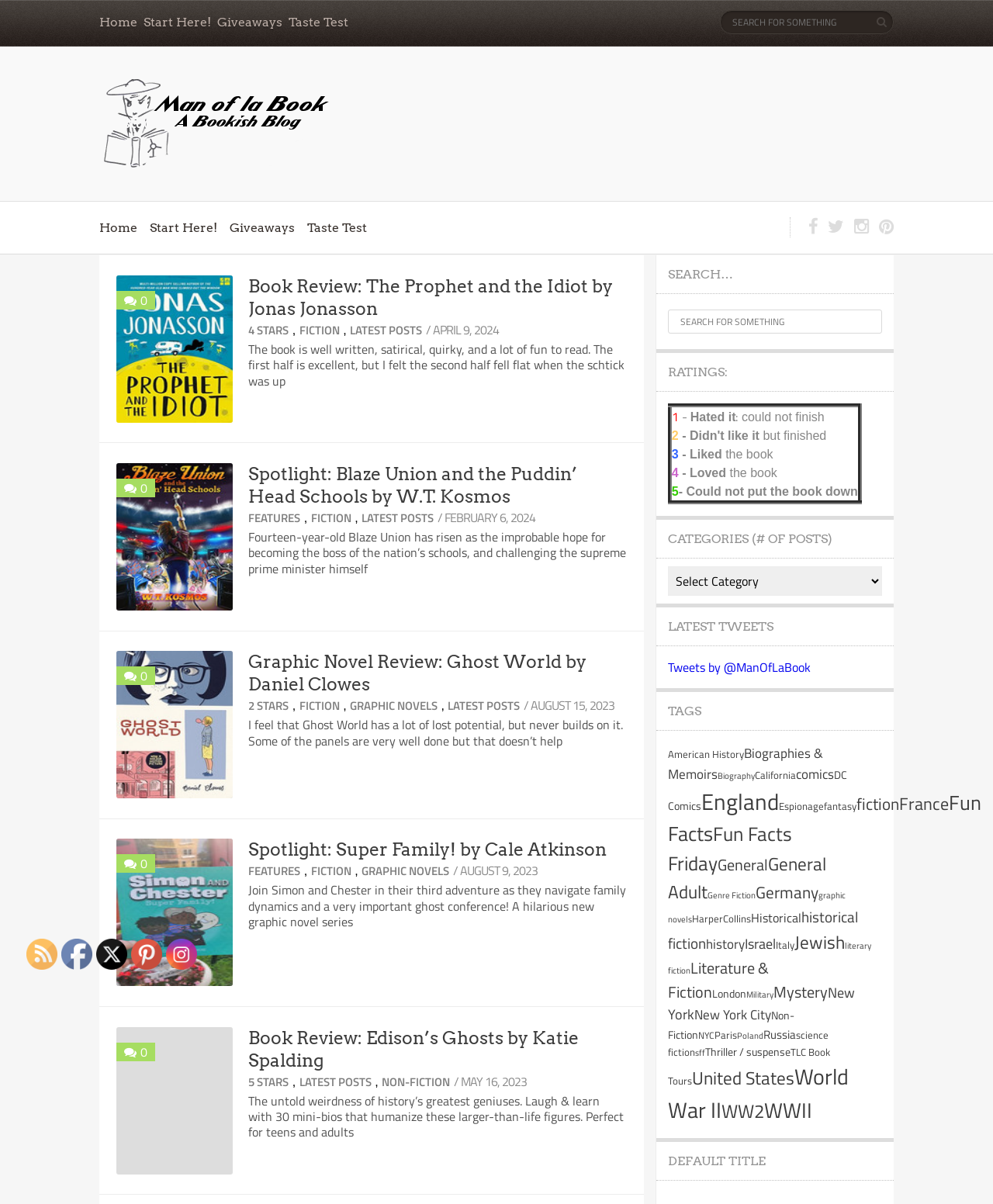Identify the bounding box coordinates of the specific part of the webpage to click to complete this instruction: "Click the 'HOME' link".

None